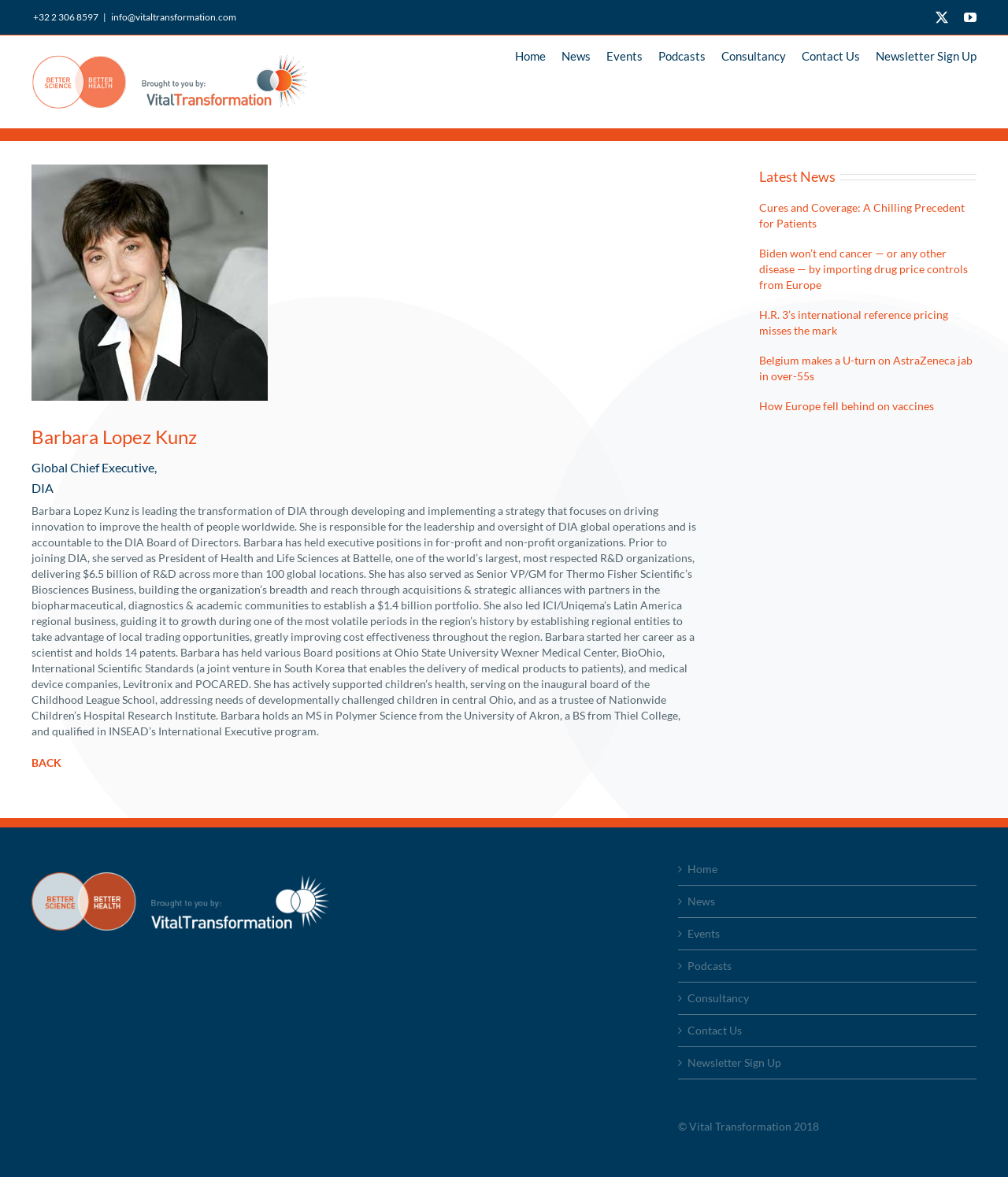What is the topic of the first news article listed on the webpage?
Using the details from the image, give an elaborate explanation to answer the question.

The webpage lists several news articles, and the first one is titled 'Cures and Coverage: A Chilling Precedent for Patients'.